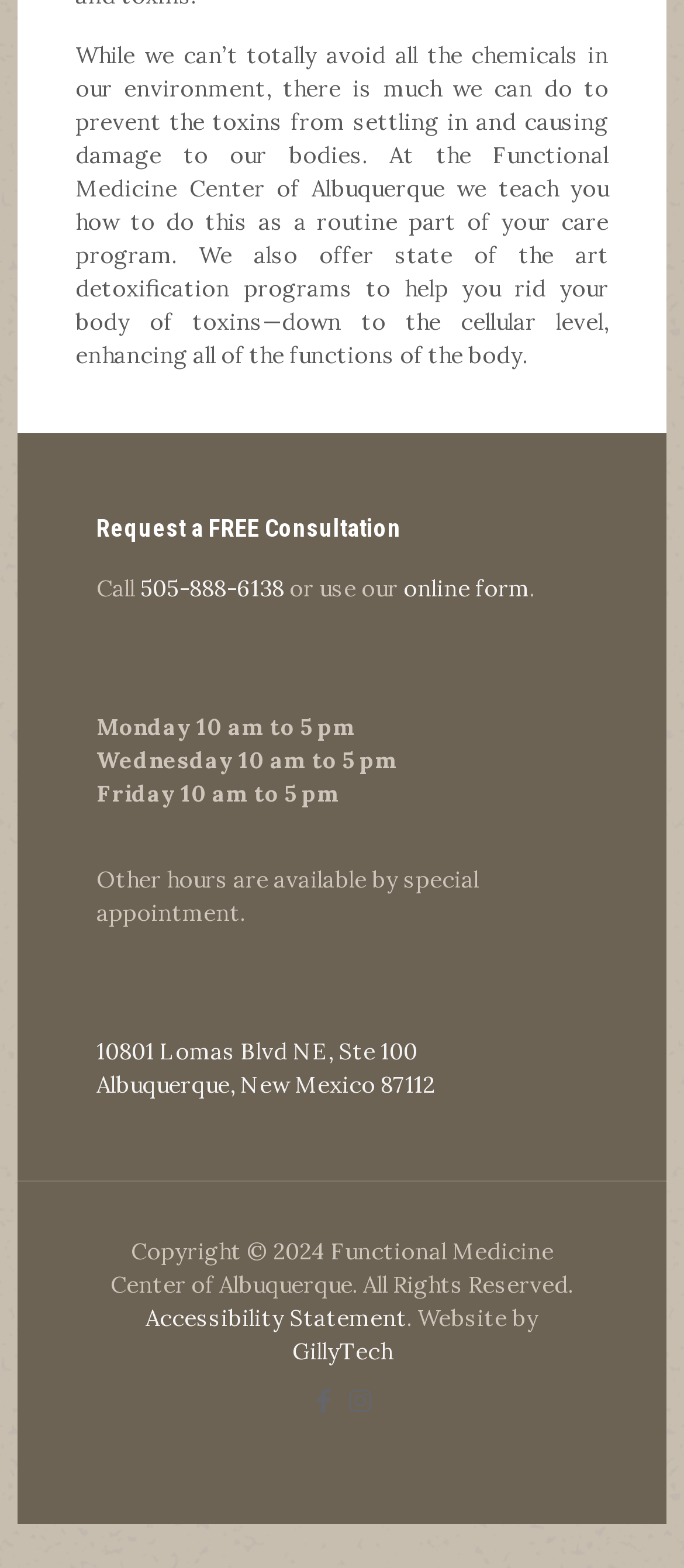Identify and provide the bounding box for the element described by: "parent_node: Search title="Search"".

None